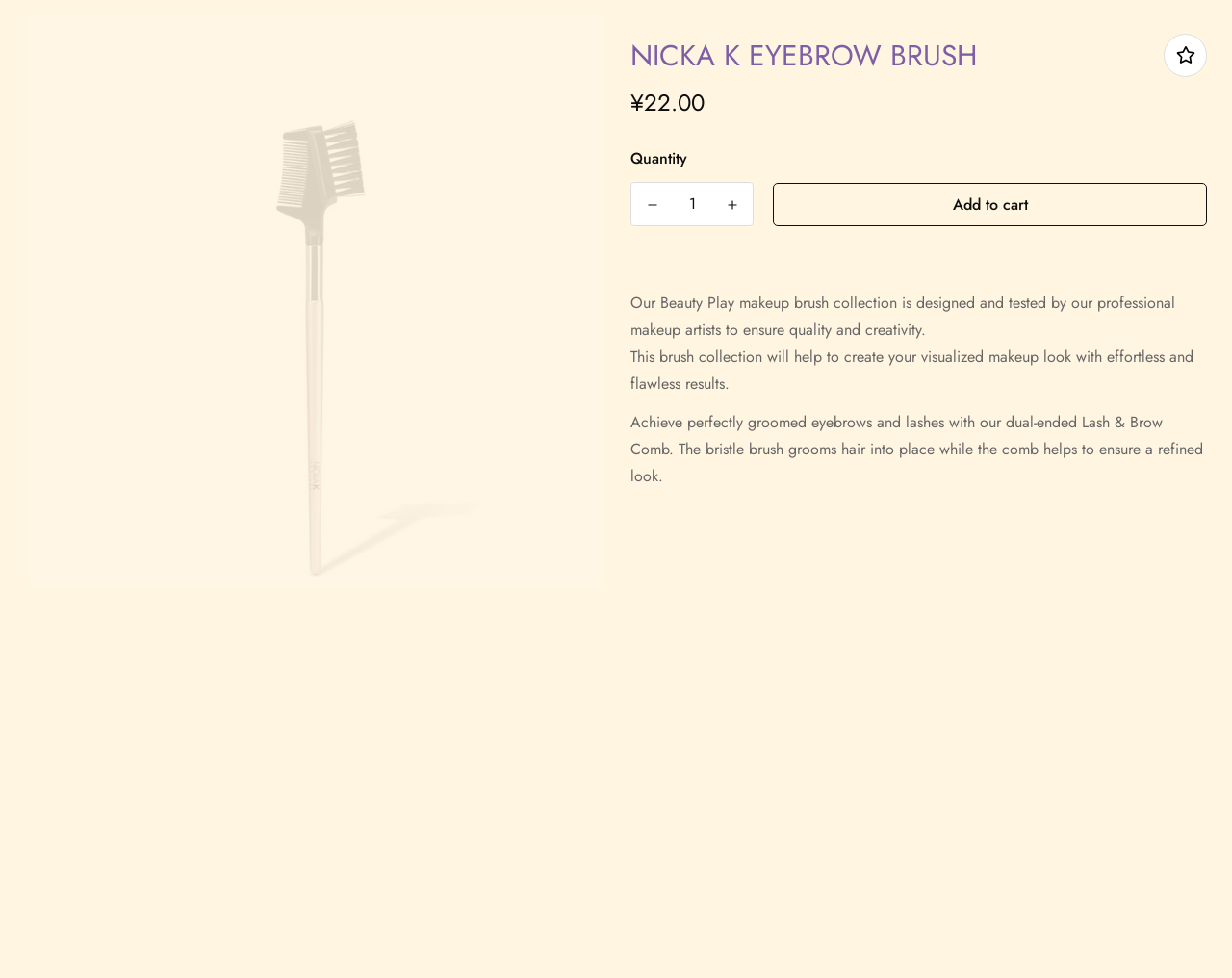Please determine the primary heading and provide its text.

NICKA K EYEBROW BRUSH